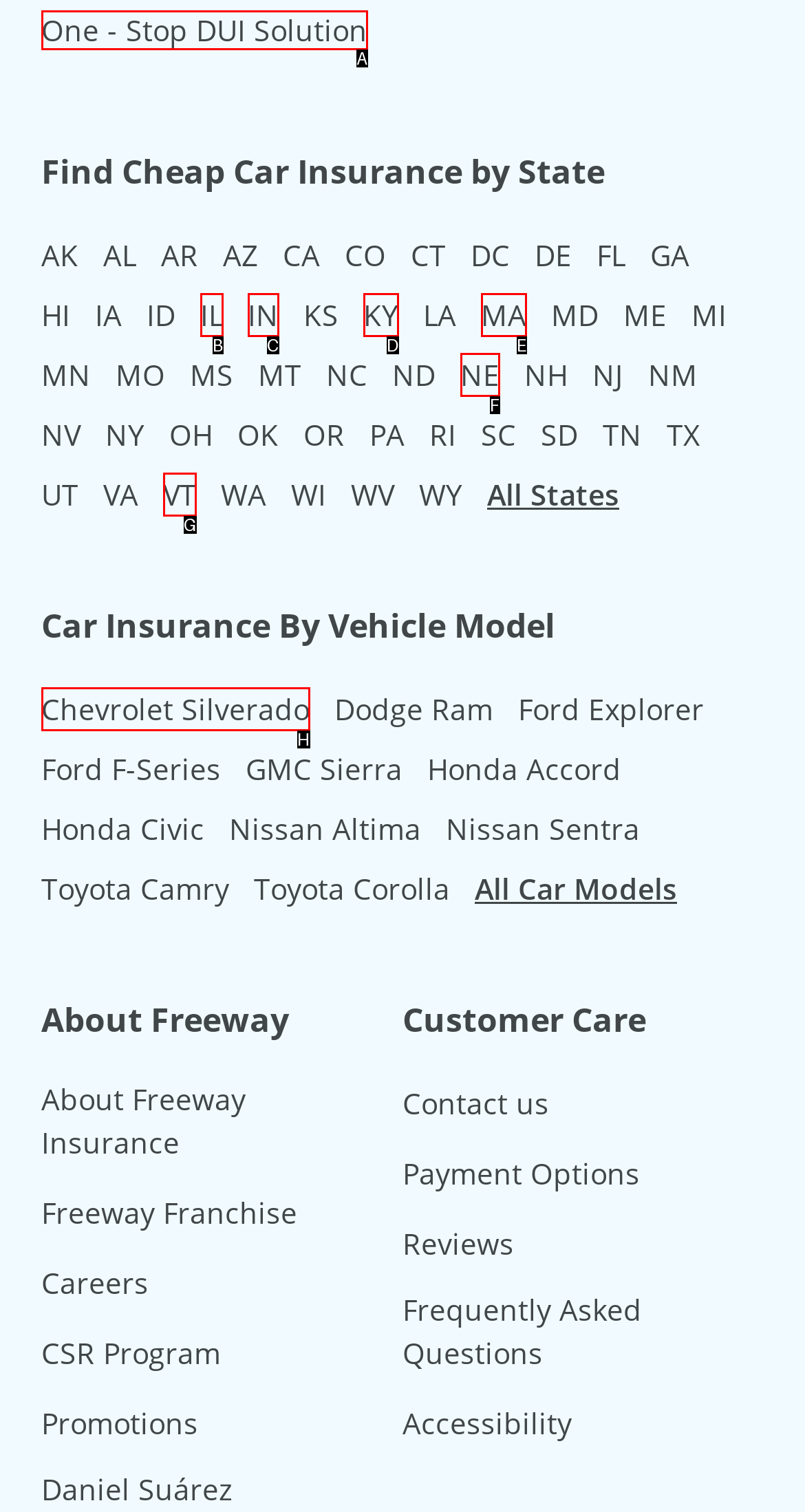Match the following description to the correct HTML element: One - Stop DUI Solution Indicate your choice by providing the letter.

A